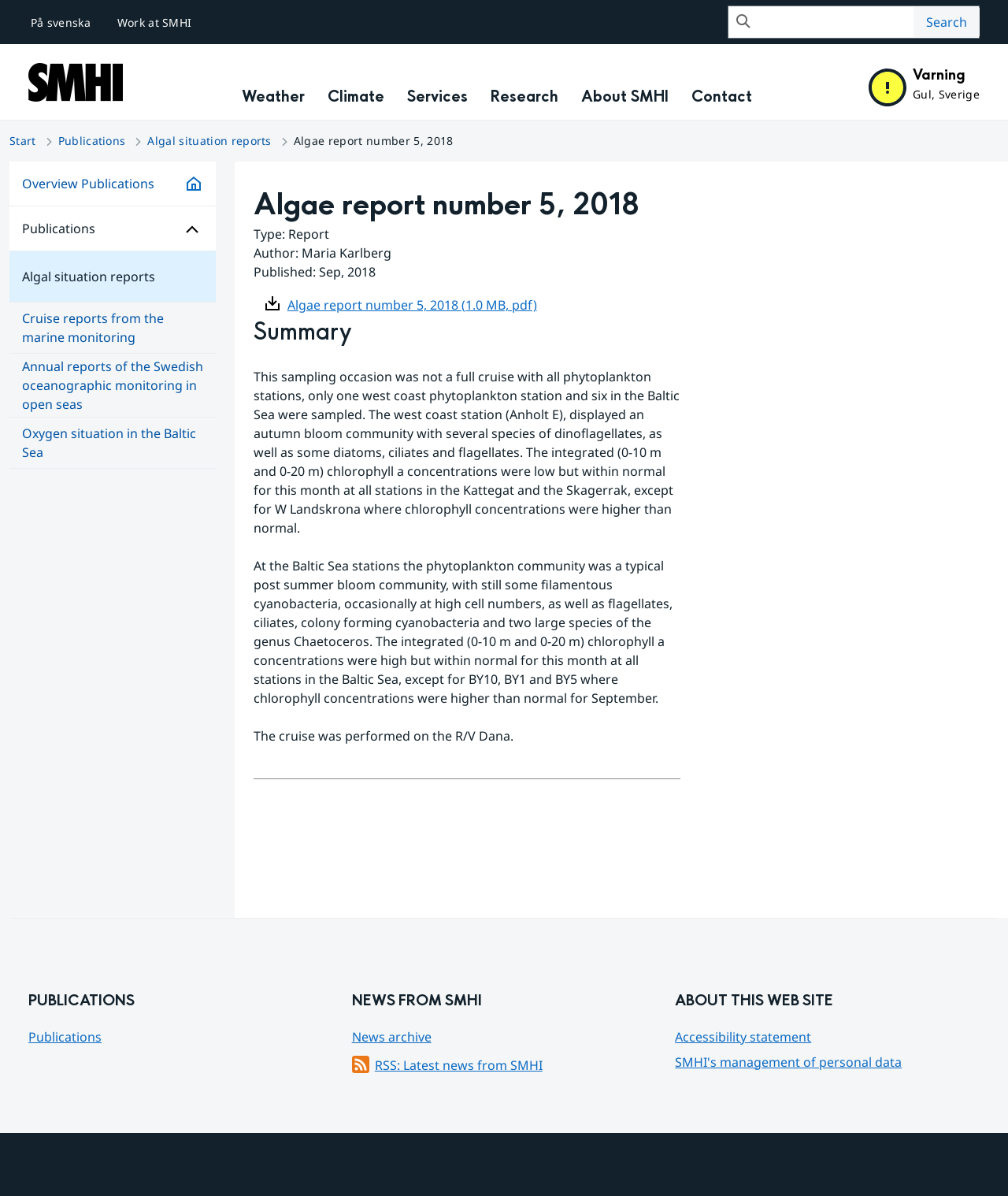Refer to the image and answer the question with as much detail as possible: What is the type of the report?

I found the answer by looking at the static text 'Type:' and its corresponding value 'Report' in the article section of the webpage.